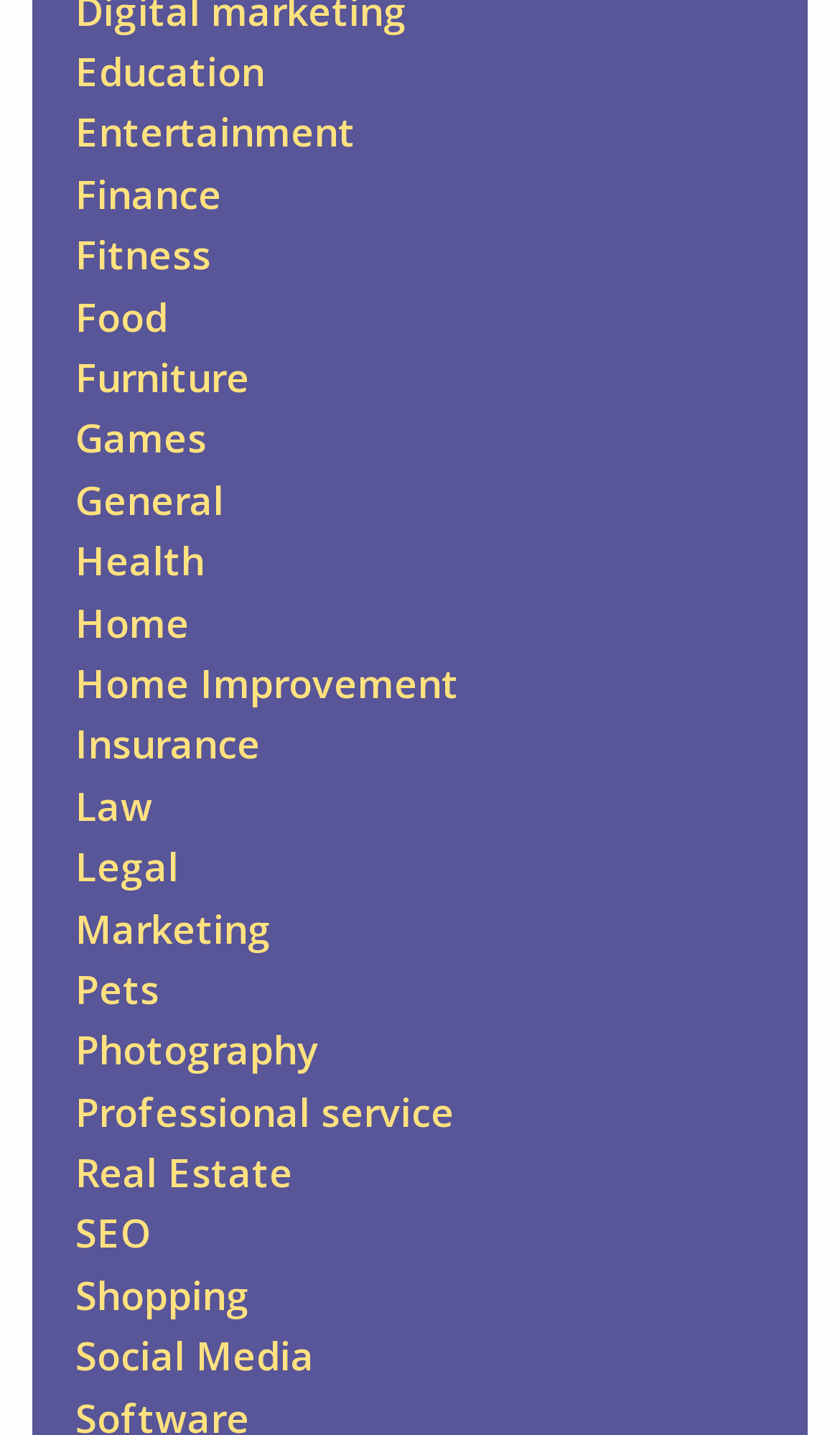How many categories are there in total?
Please give a detailed and elaborate explanation in response to the question.

After carefully counting the links on the webpage, I determined that there are 21 categories in total, ranging from Education to Social Media.